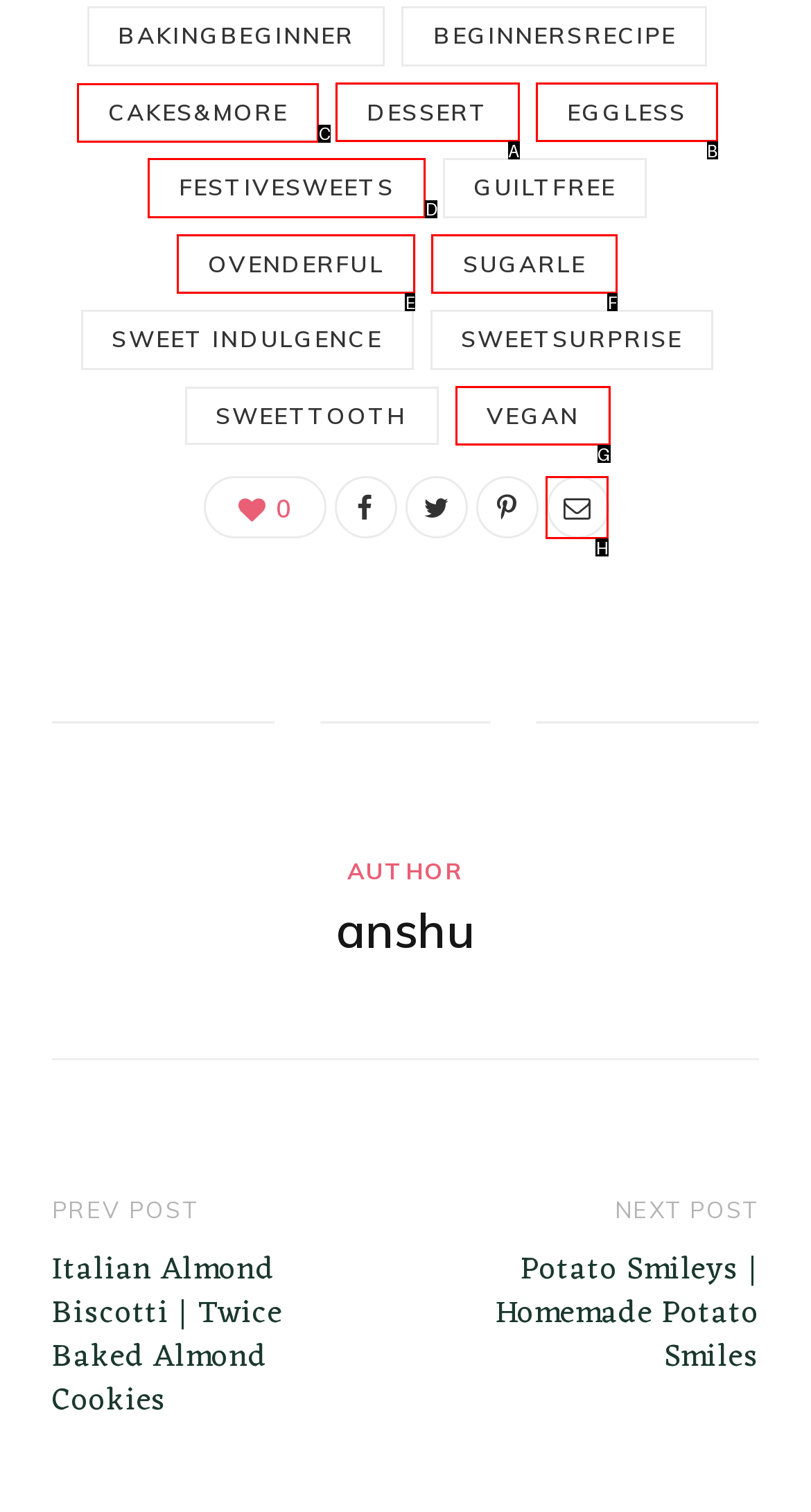Identify the HTML element I need to click to complete this task: visit CAKES&MORE page Provide the option's letter from the available choices.

C